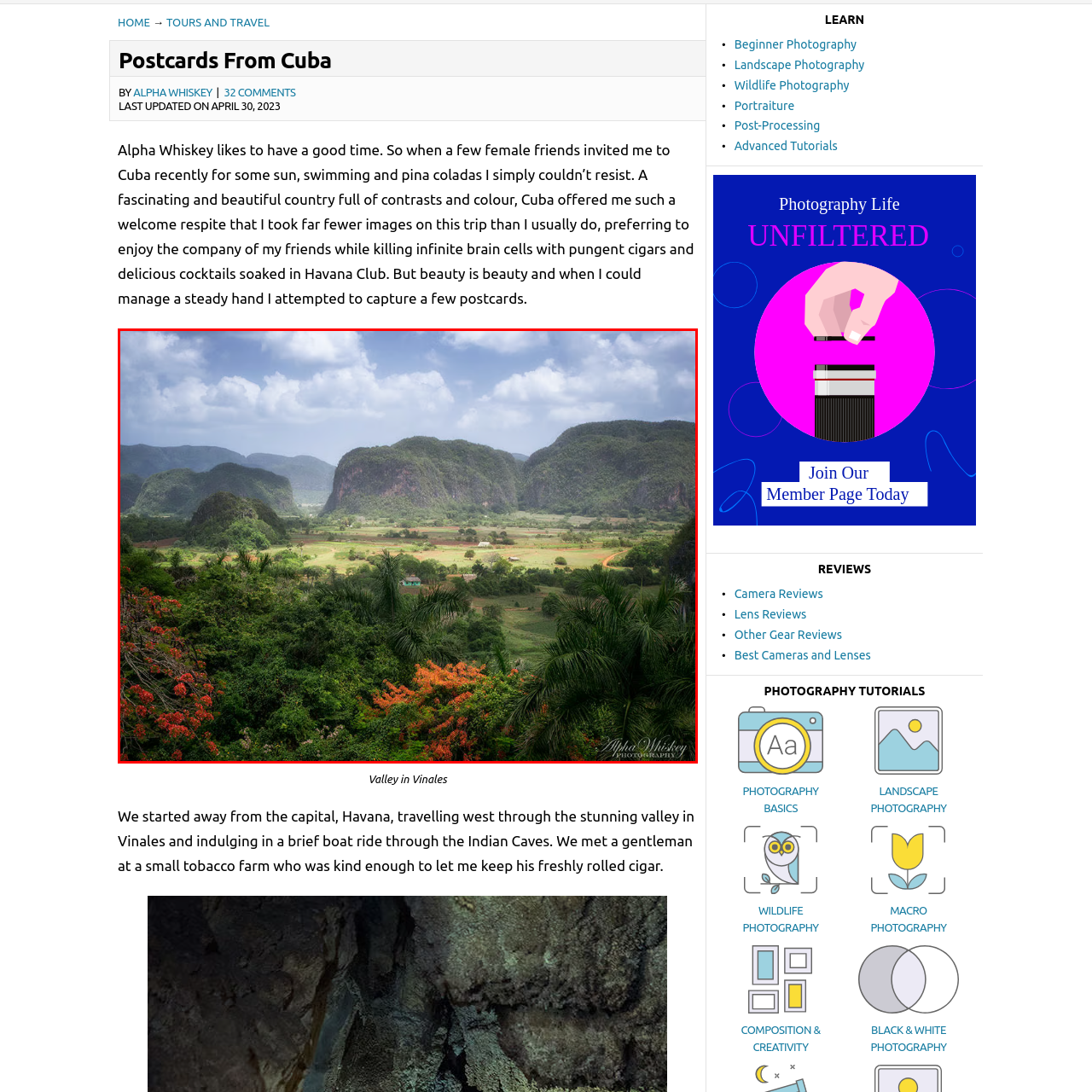What type of plants are featured in the foreground?
Inspect the image portion within the red bounding box and deliver a detailed answer to the question.

The caption describes the foreground as featuring clusters of tropical foliage, including lush palms and flowering plants, which suggests that the type of plants featured are tropical foliage.